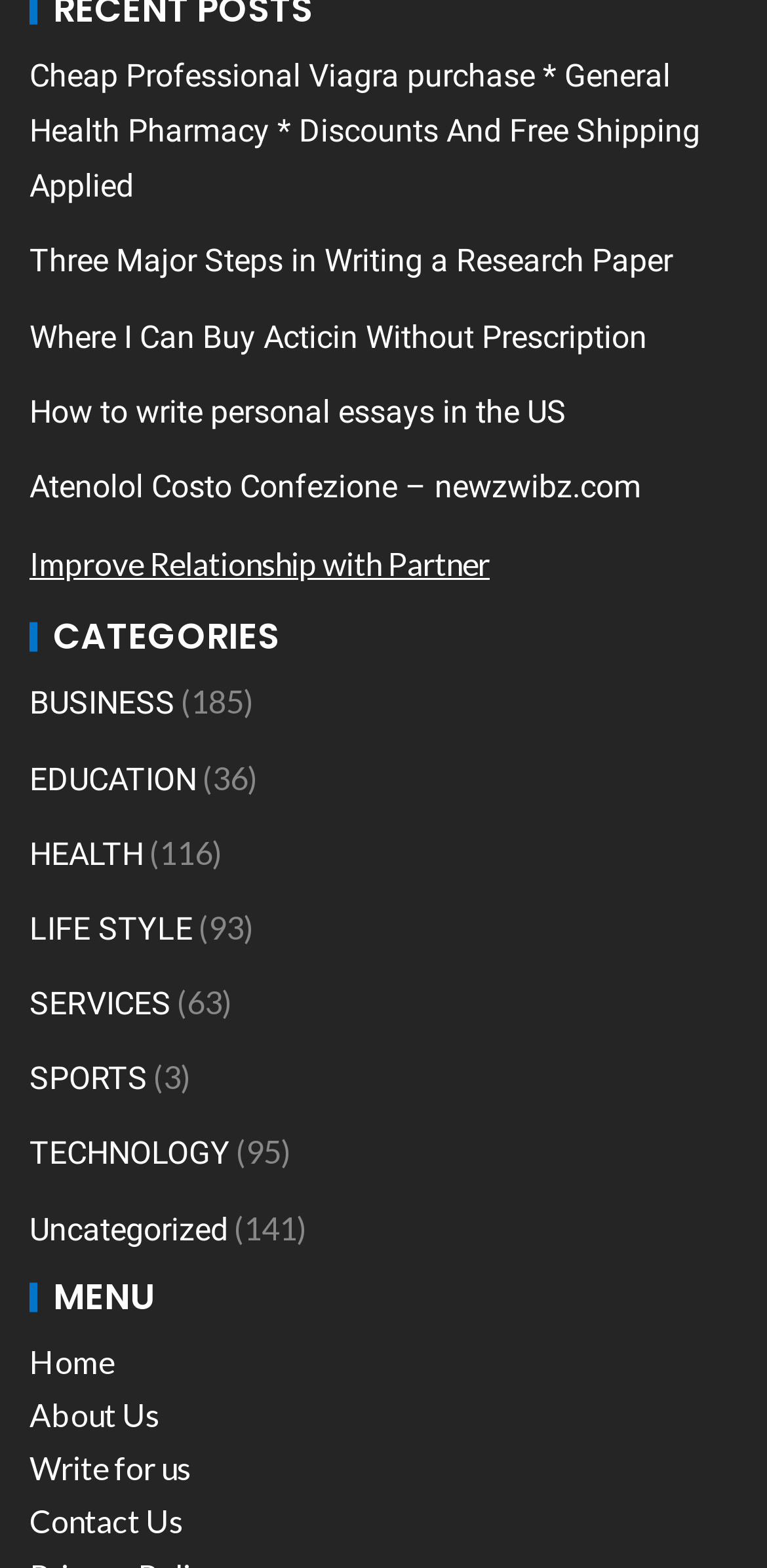Please identify the bounding box coordinates of the element on the webpage that should be clicked to follow this instruction: "View the 'CATEGORIES' section". The bounding box coordinates should be given as four float numbers between 0 and 1, formatted as [left, top, right, bottom].

[0.038, 0.395, 0.962, 0.418]